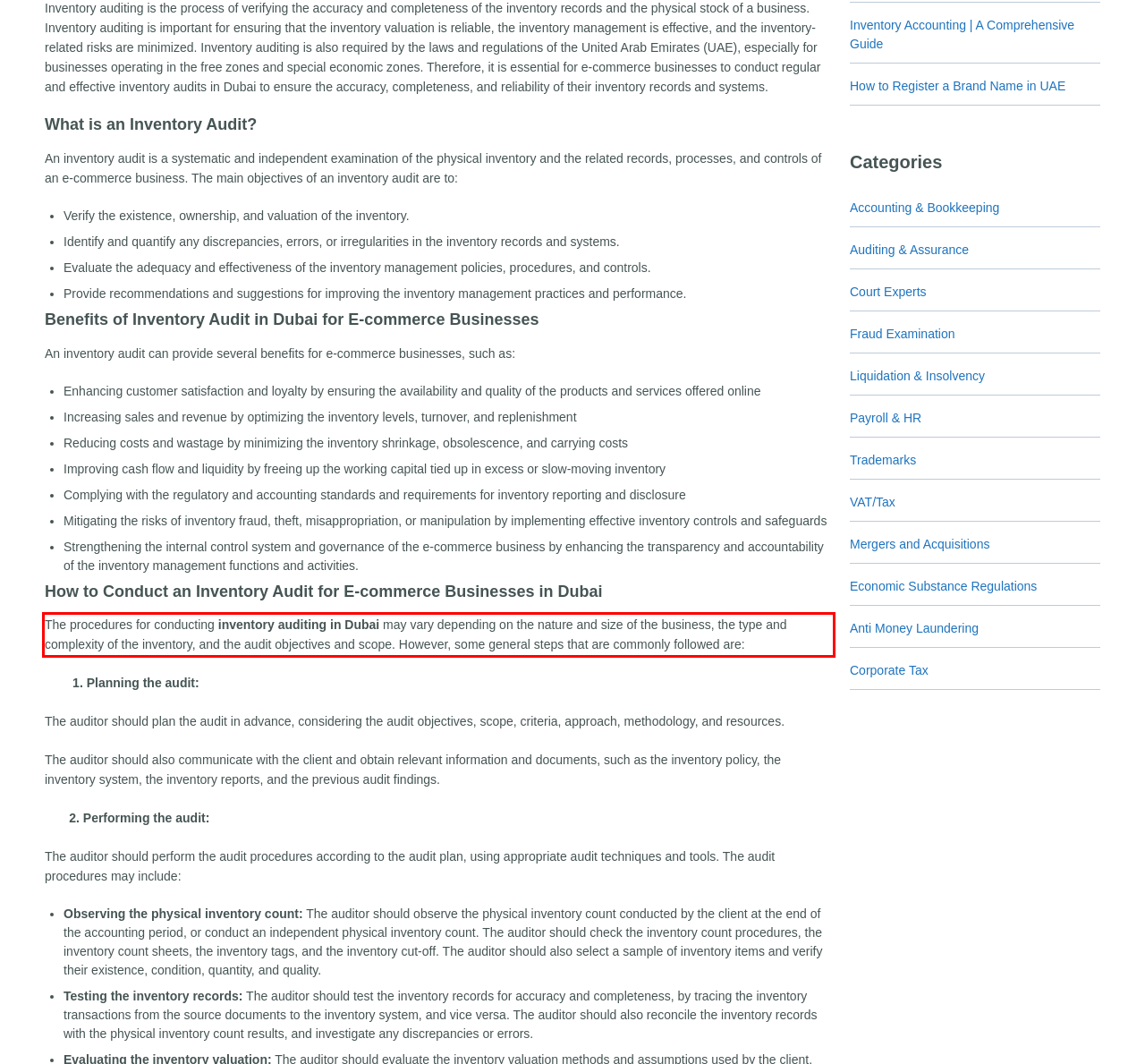Using the provided screenshot of a webpage, recognize and generate the text found within the red rectangle bounding box.

The procedures for conducting inventory auditing in Dubai may vary depending on the nature and size of the business, the type and complexity of the inventory, and the audit objectives and scope. However, some general steps that are commonly followed are: